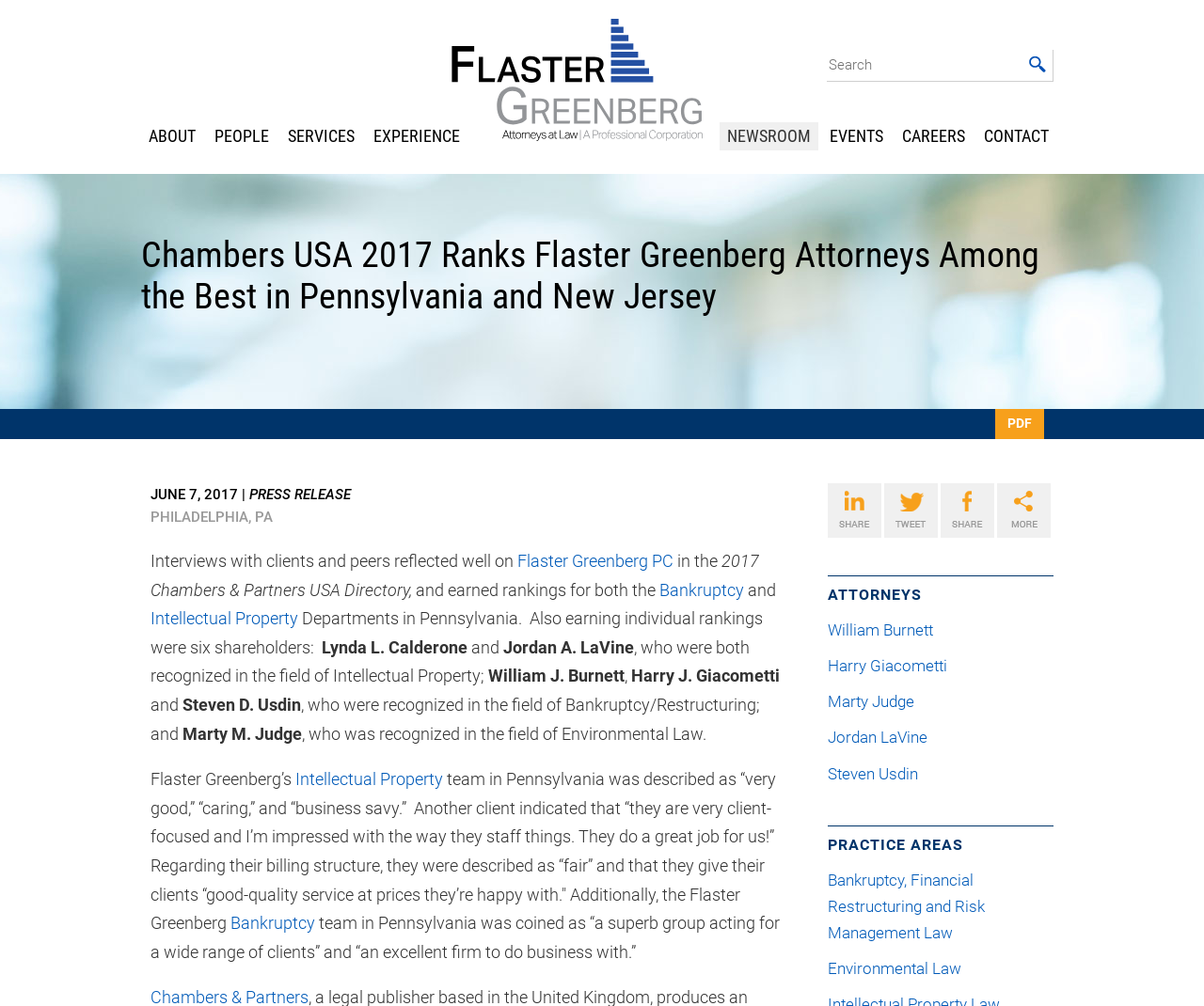What is the field of law that Marty M. Judge was recognized in?
Give a comprehensive and detailed explanation for the question.

The text 'Marty M. Judge, who was recognized in the field of Environmental Law.' indicates that Marty M. Judge was recognized in the field of Environmental Law.